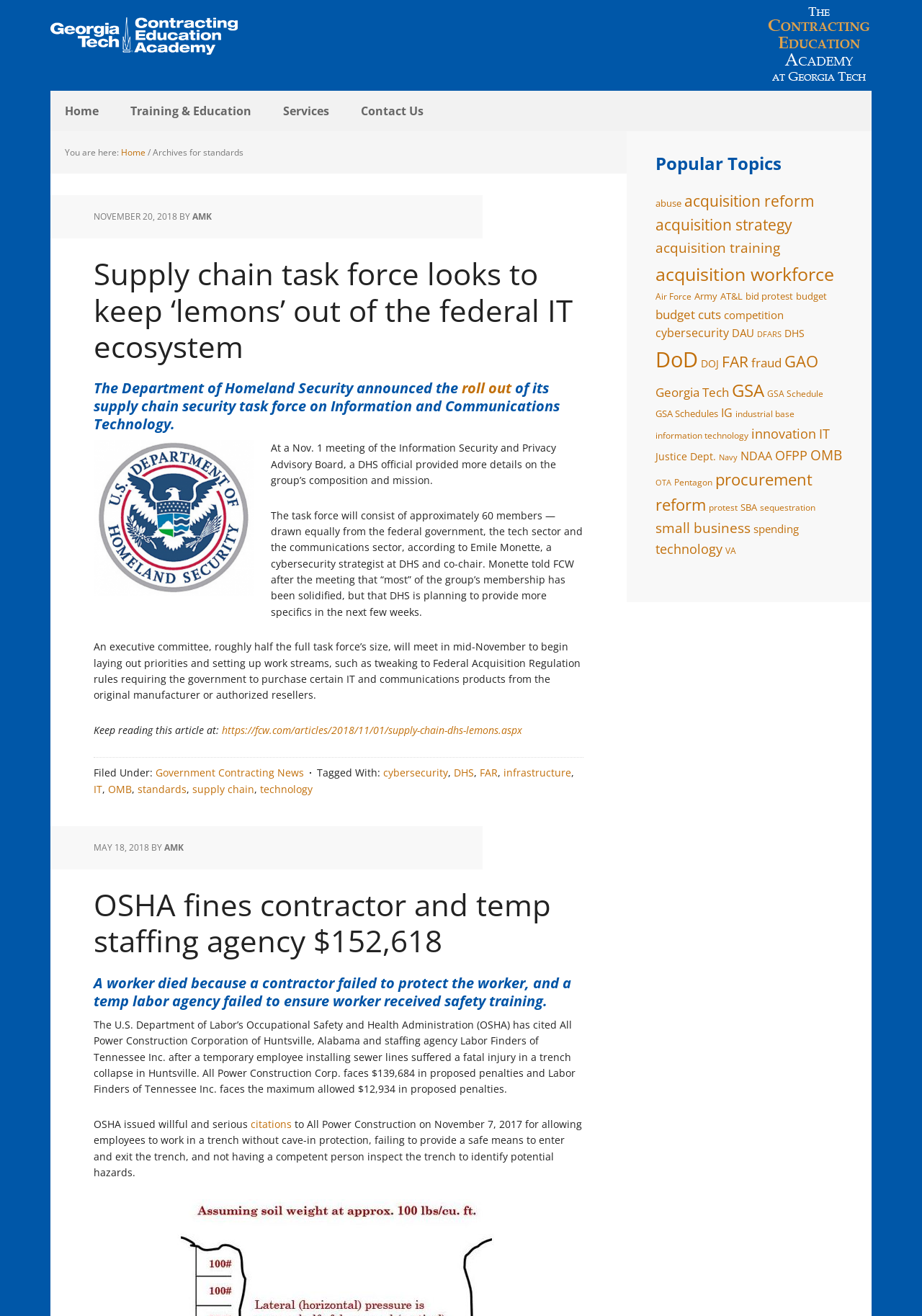Provide an in-depth caption for the webpage.

The webpage is about the Contracting Education Academy, with a focus on standards. At the top, there is a logo of the Contracting Academy and a navigation menu with links to "Home", "Training & Education", "Services", and "Contact Us". Below the navigation menu, there is a breadcrumb trail showing the current page's location.

The main content of the page is a list of articles, with the most recent one at the top. Each article has a title, a date, and a brief summary. The first article is about a supply chain task force looking to keep "lemons" out of the federal IT ecosystem. The article has a link to read more, as well as tags and categories such as "Government Contracting News", "cybersecurity", "DHS", and "standards".

Below the first article, there are more articles, including one about OSHA fines for a contractor and a temp staffing agency, and another about a worker's death due to a contractor's failure to protect the worker.

On the right side of the page, there is a sidebar with a list of popular topics, including "abuse", "acquisition reform", "acquisition strategy", and "cybersecurity", among others. Each topic has a number of items associated with it, ranging from 86 to 1,037.

Overall, the webpage appears to be a news and information site focused on government contracting and related topics.